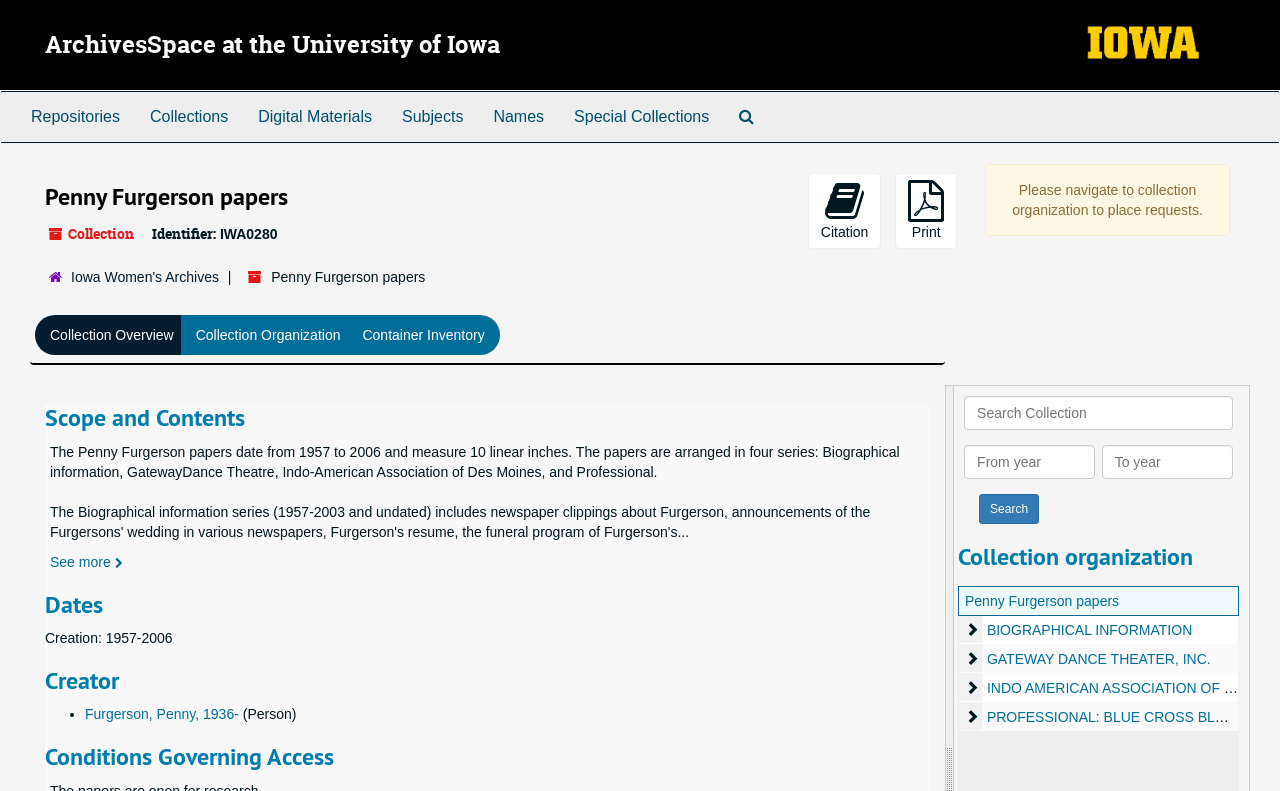How many linear inches do the papers measure?
Provide a fully detailed and comprehensive answer to the question.

The papers measure 10 linear inches according to the 'Scope and Contents' section, which states 'The papers date from 1957 to 2006 and measure 10 linear inches'.